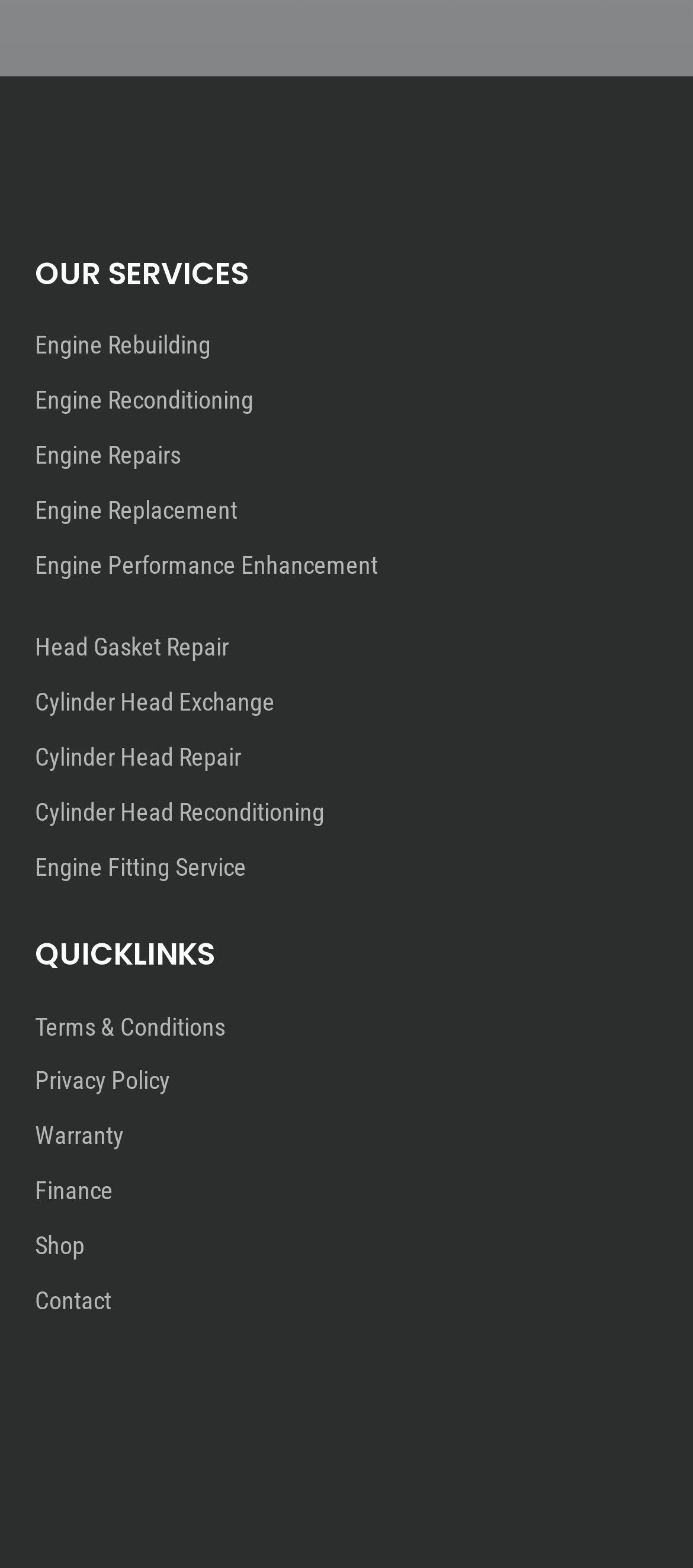Please locate the bounding box coordinates for the element that should be clicked to achieve the following instruction: "Go to Shop". Ensure the coordinates are given as four float numbers between 0 and 1, i.e., [left, top, right, bottom].

[0.05, 0.785, 0.122, 0.803]